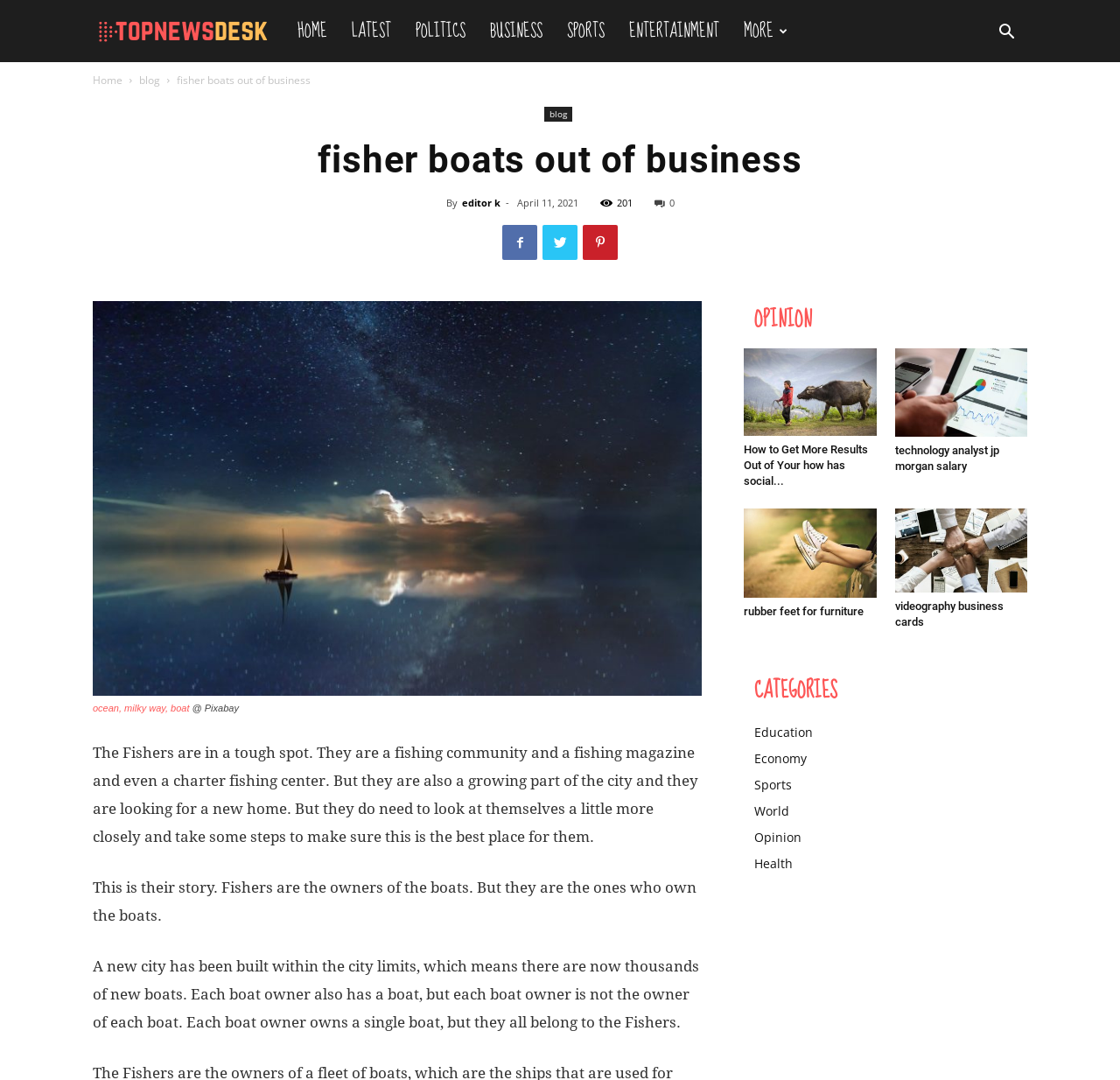Identify the bounding box coordinates of the region that needs to be clicked to carry out this instruction: "Click on the HOME link". Provide these coordinates as four float numbers ranging from 0 to 1, i.e., [left, top, right, bottom].

[0.255, 0.0, 0.303, 0.058]